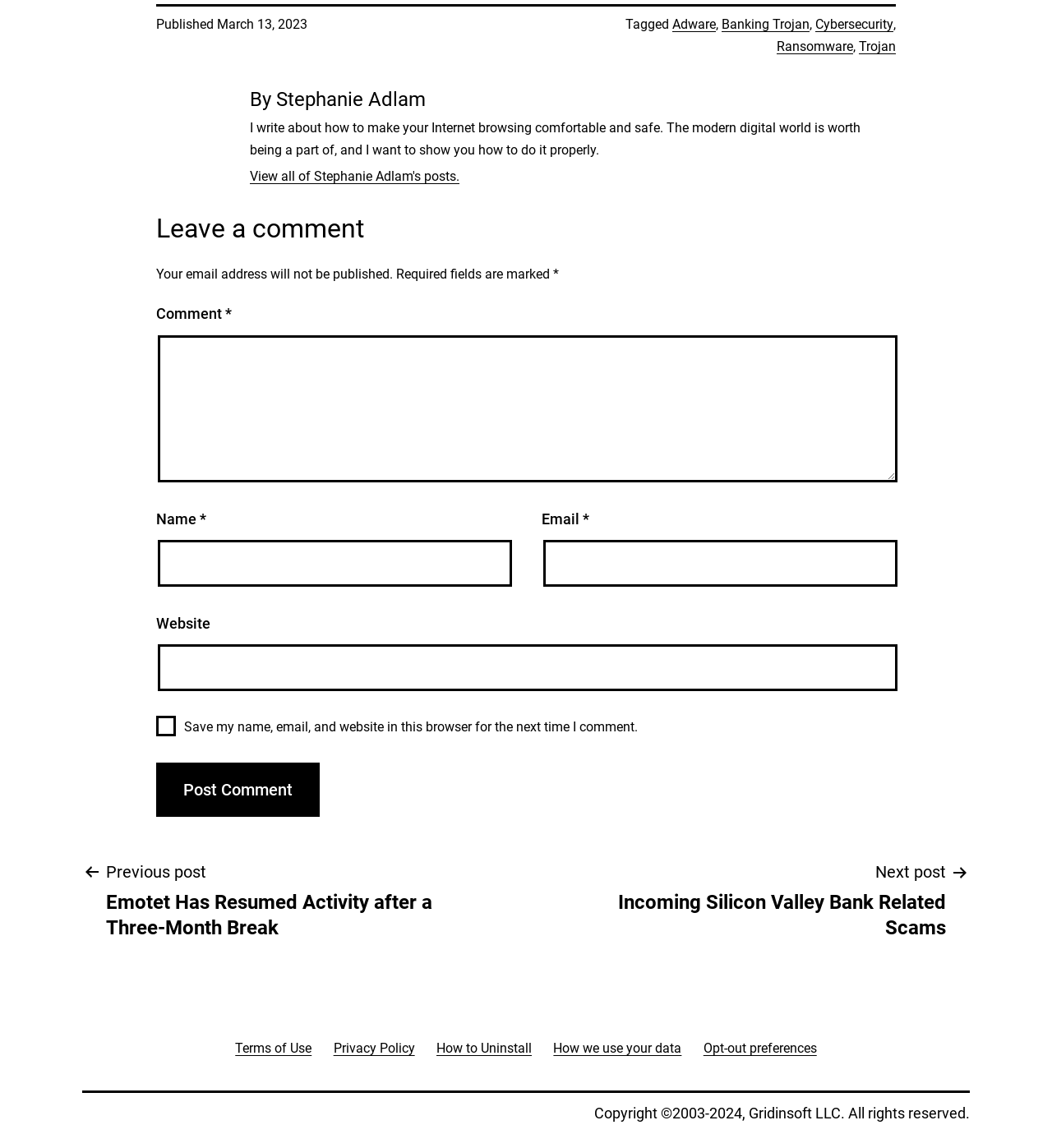Please locate the bounding box coordinates of the element that should be clicked to achieve the given instruction: "Post a comment".

[0.148, 0.664, 0.304, 0.712]